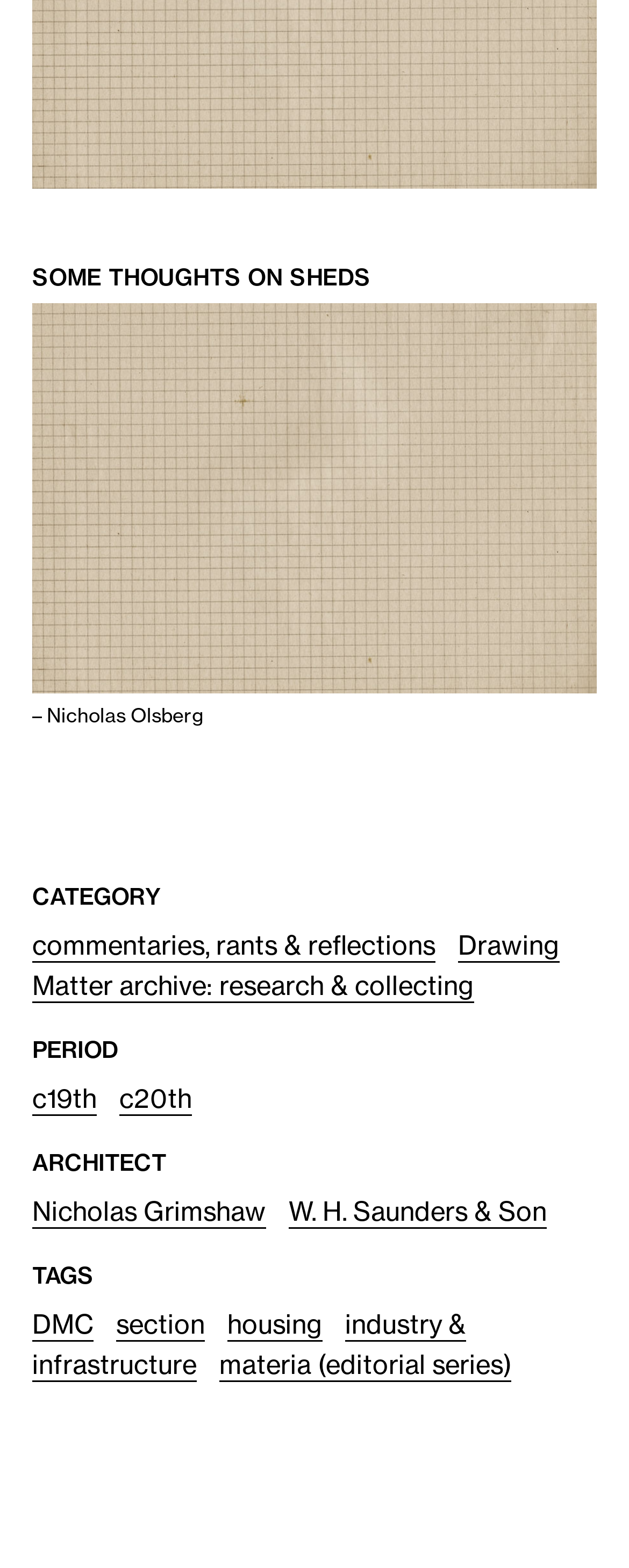Provide a brief response to the question below using one word or phrase:
What period is the article related to?

c19th